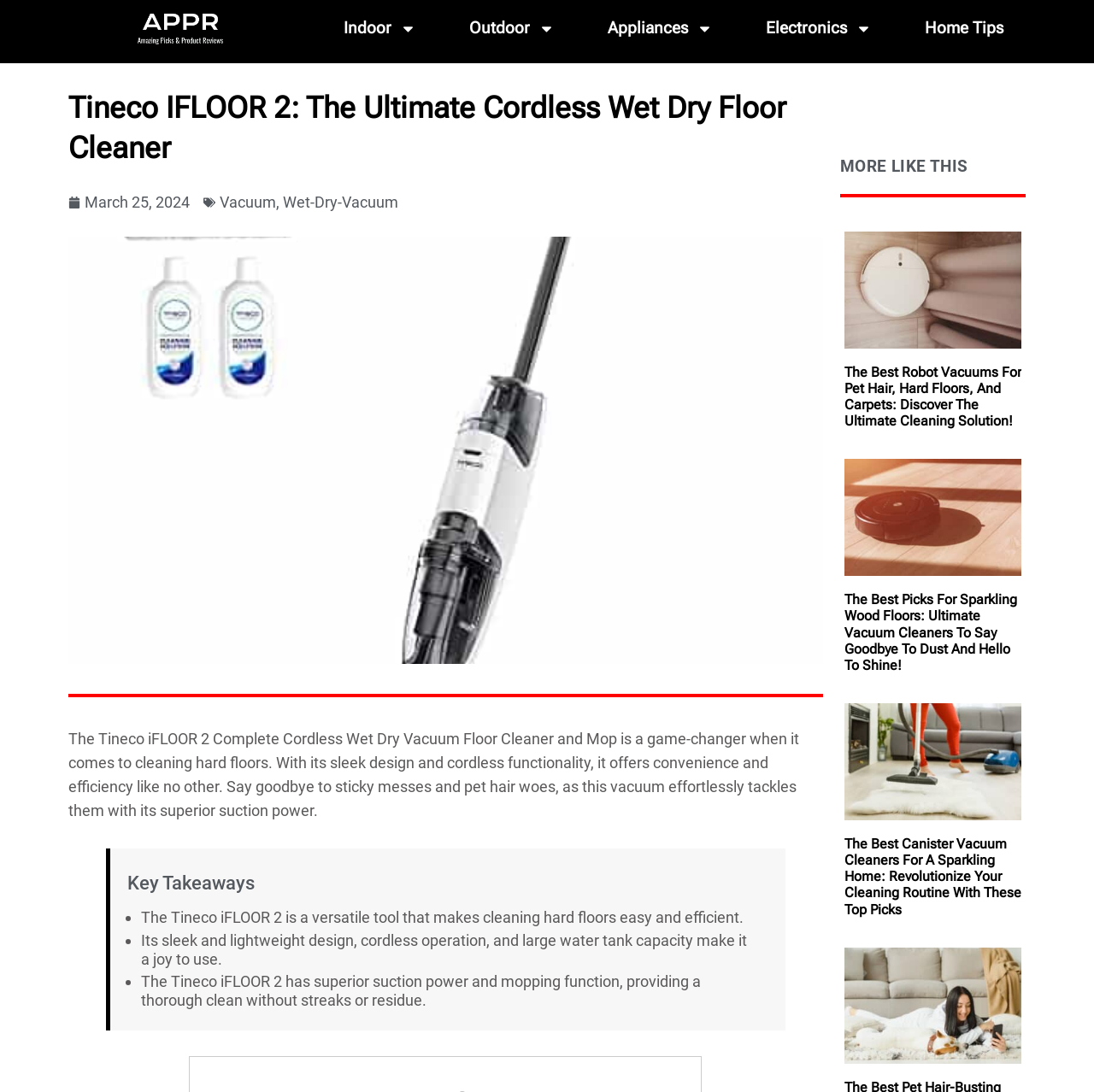What type of floors can the Tineco iFLOOR 2 clean?
Please provide a detailed and thorough answer to the question.

The product description and the article headings mention 'hard floors' as the type of floors that the Tineco iFLOOR 2 can clean.